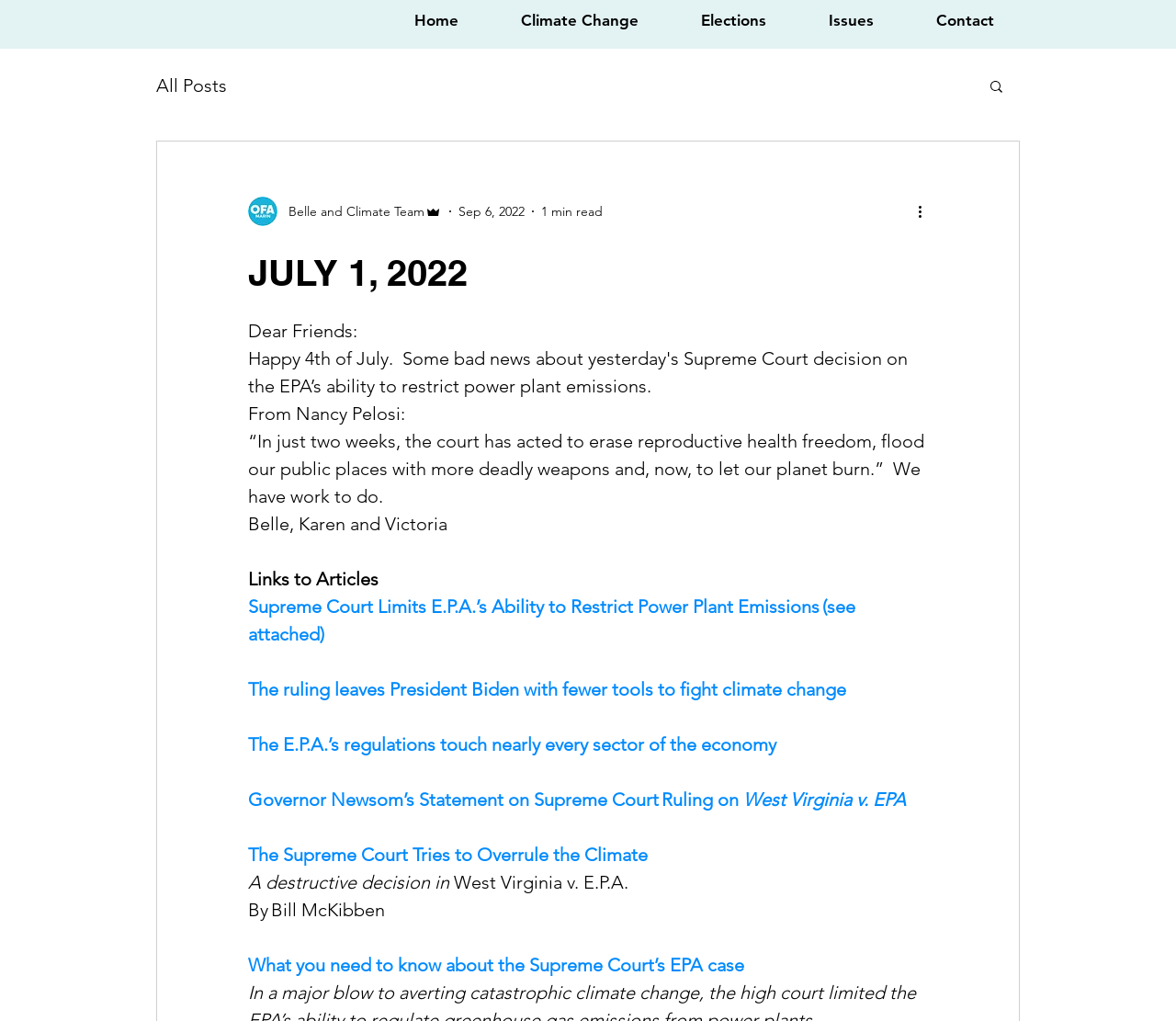Please provide a comprehensive answer to the question based on the screenshot: What is the author of the article?

I found the author information by looking at the element with the text 'Writer's picture Belle and Climate Team Admin' at index 226. This element is a link, and it contains an image and two generic elements with the text 'Belle and Climate Team' and 'Admin'.